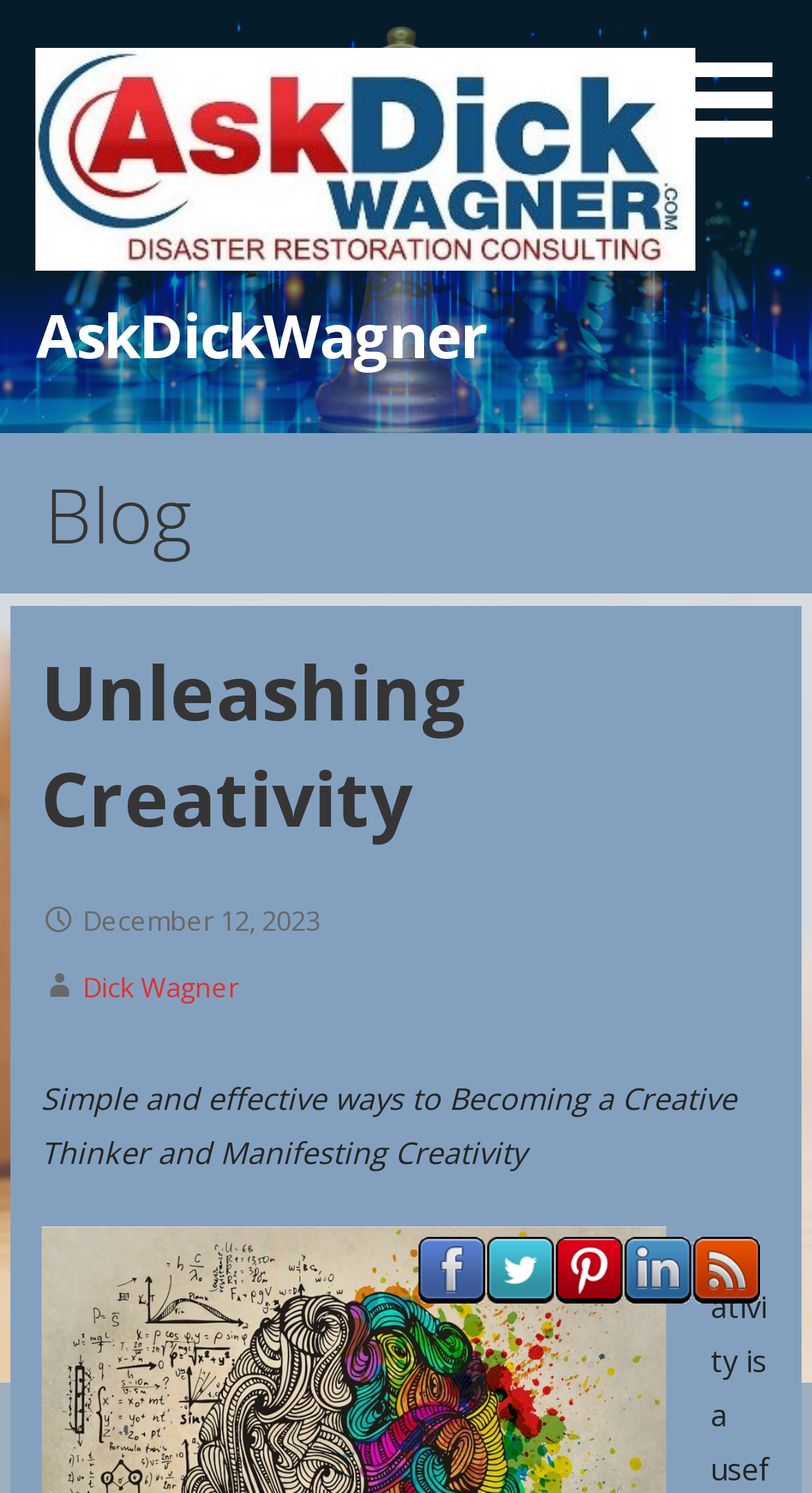Find the bounding box coordinates of the clickable area that will achieve the following instruction: "Enter email address".

None